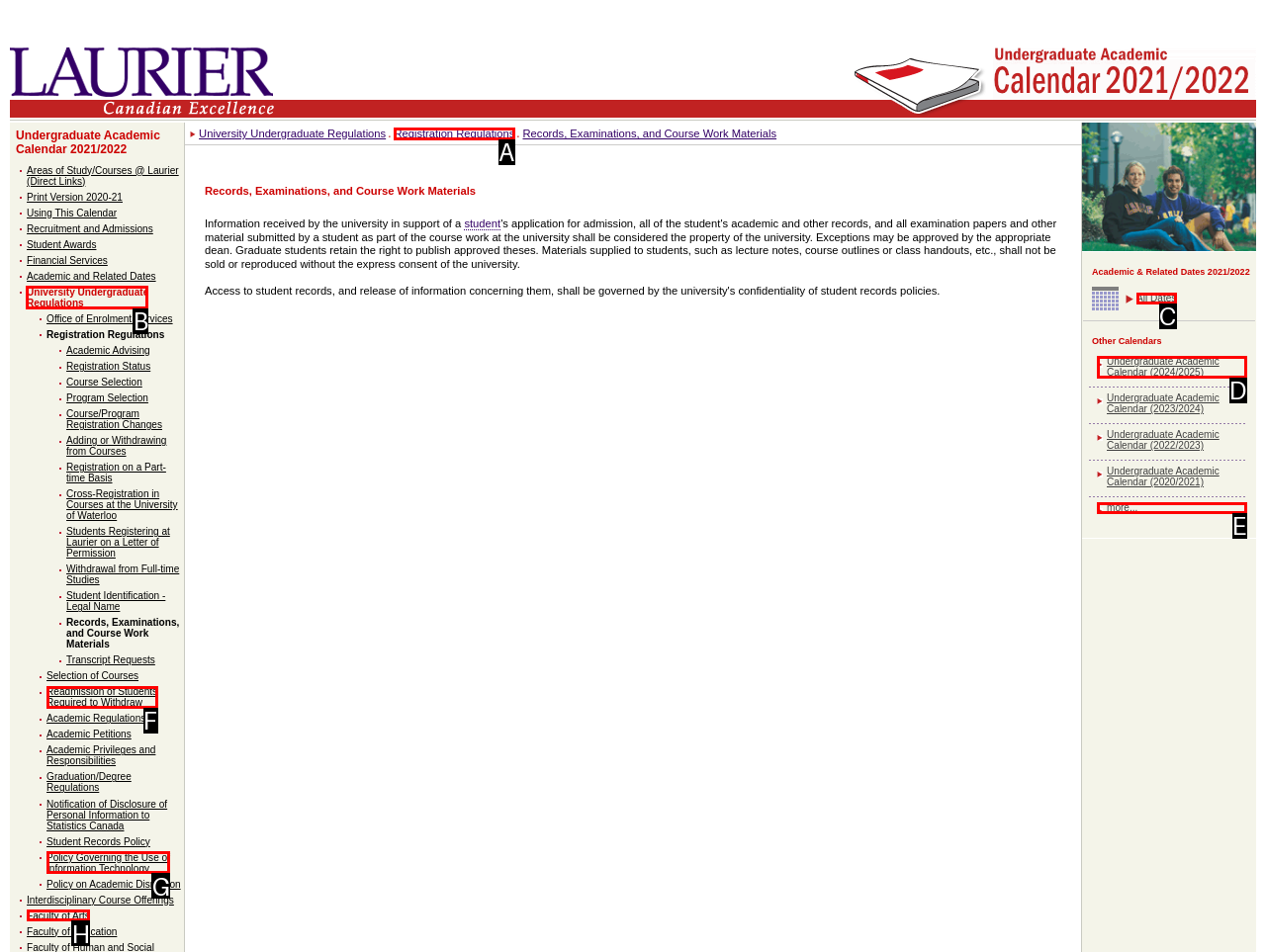Tell me which UI element to click to fulfill the given task: Go to the University Undergraduate Regulations page. Respond with the letter of the correct option directly.

B